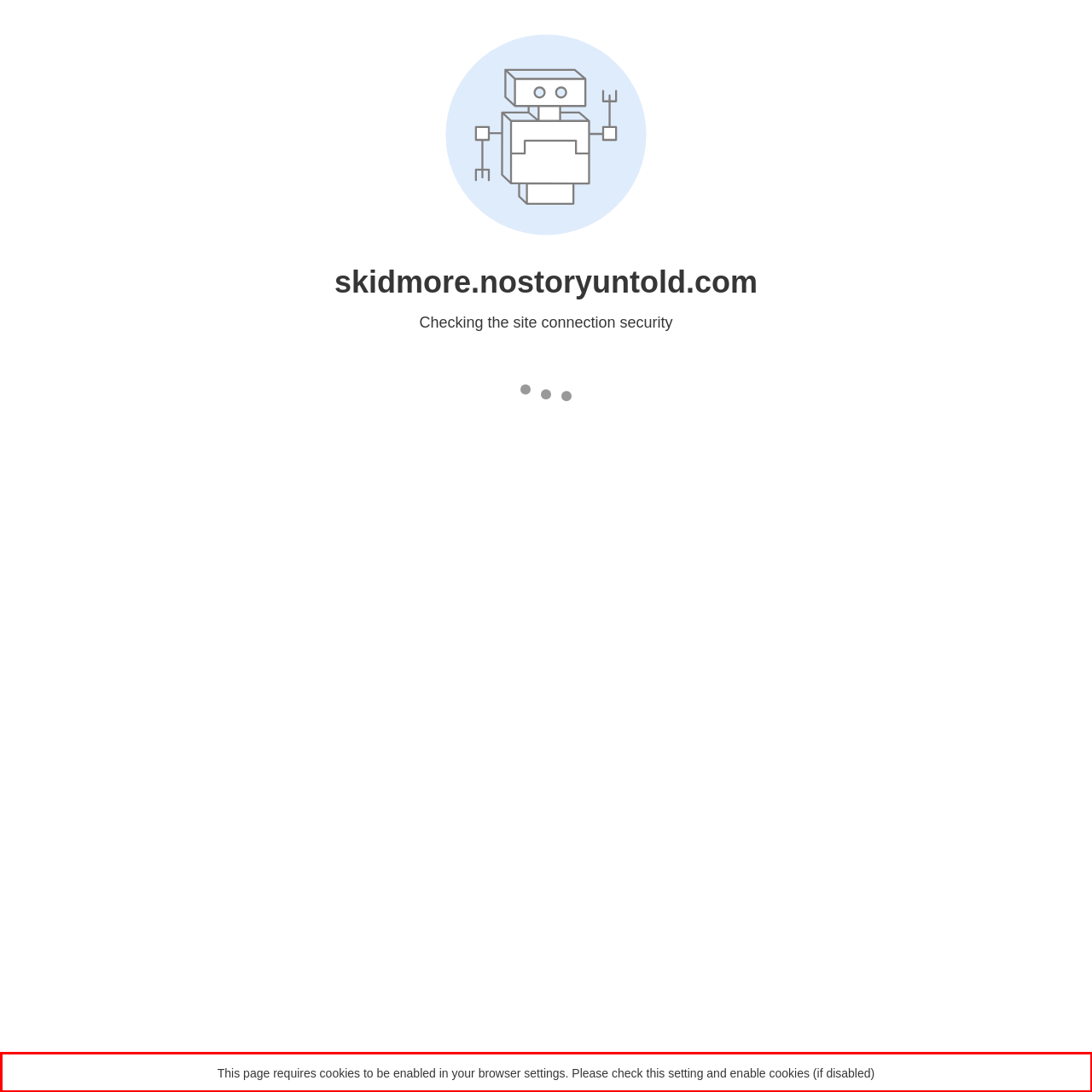Extract and provide the text found inside the red rectangle in the screenshot of the webpage.

This page requires cookies to be enabled in your browser settings. Please check this setting and enable cookies (if disabled)